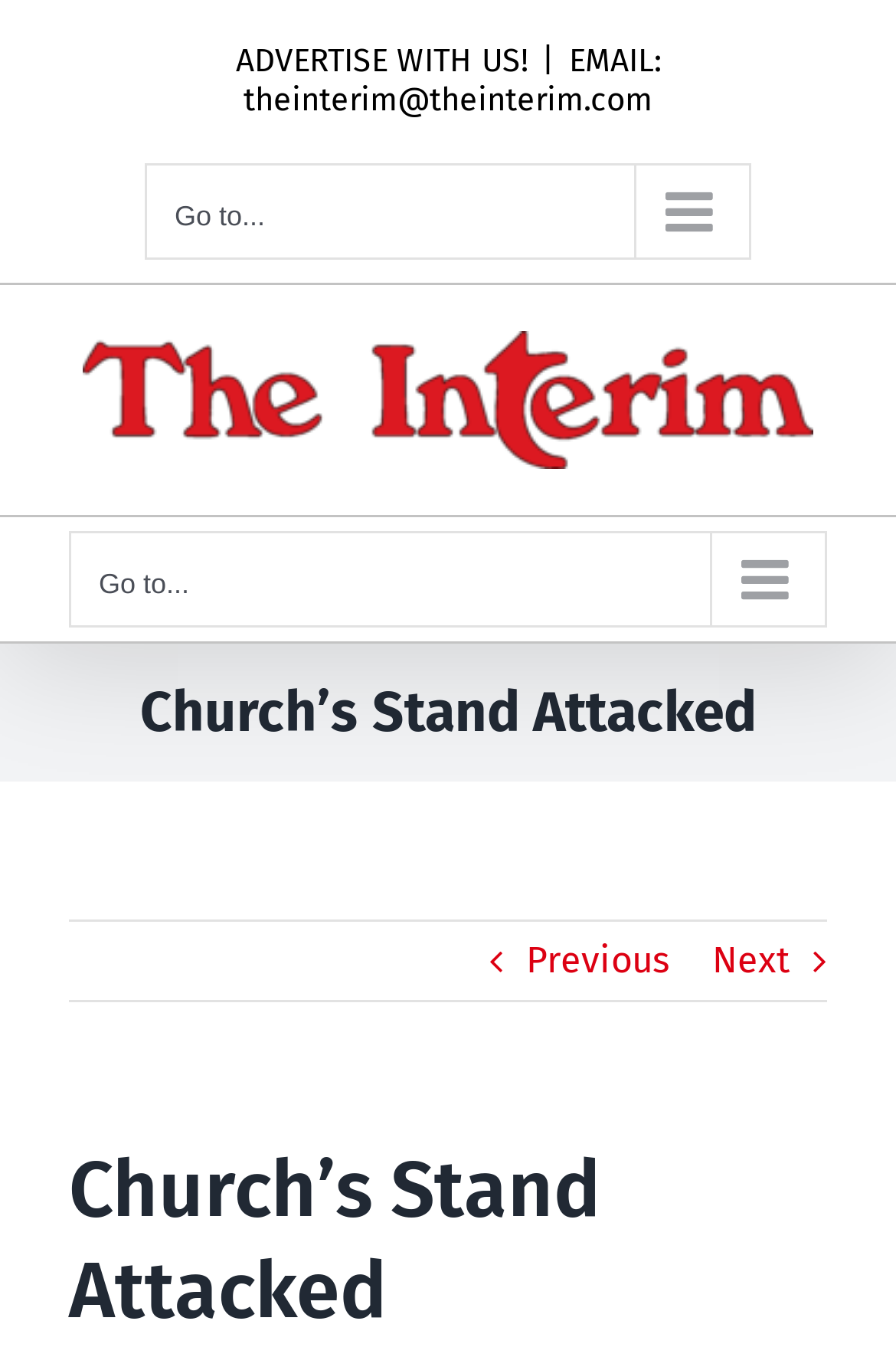Respond to the following question using a concise word or phrase: 
How many navigation menus are there?

Two